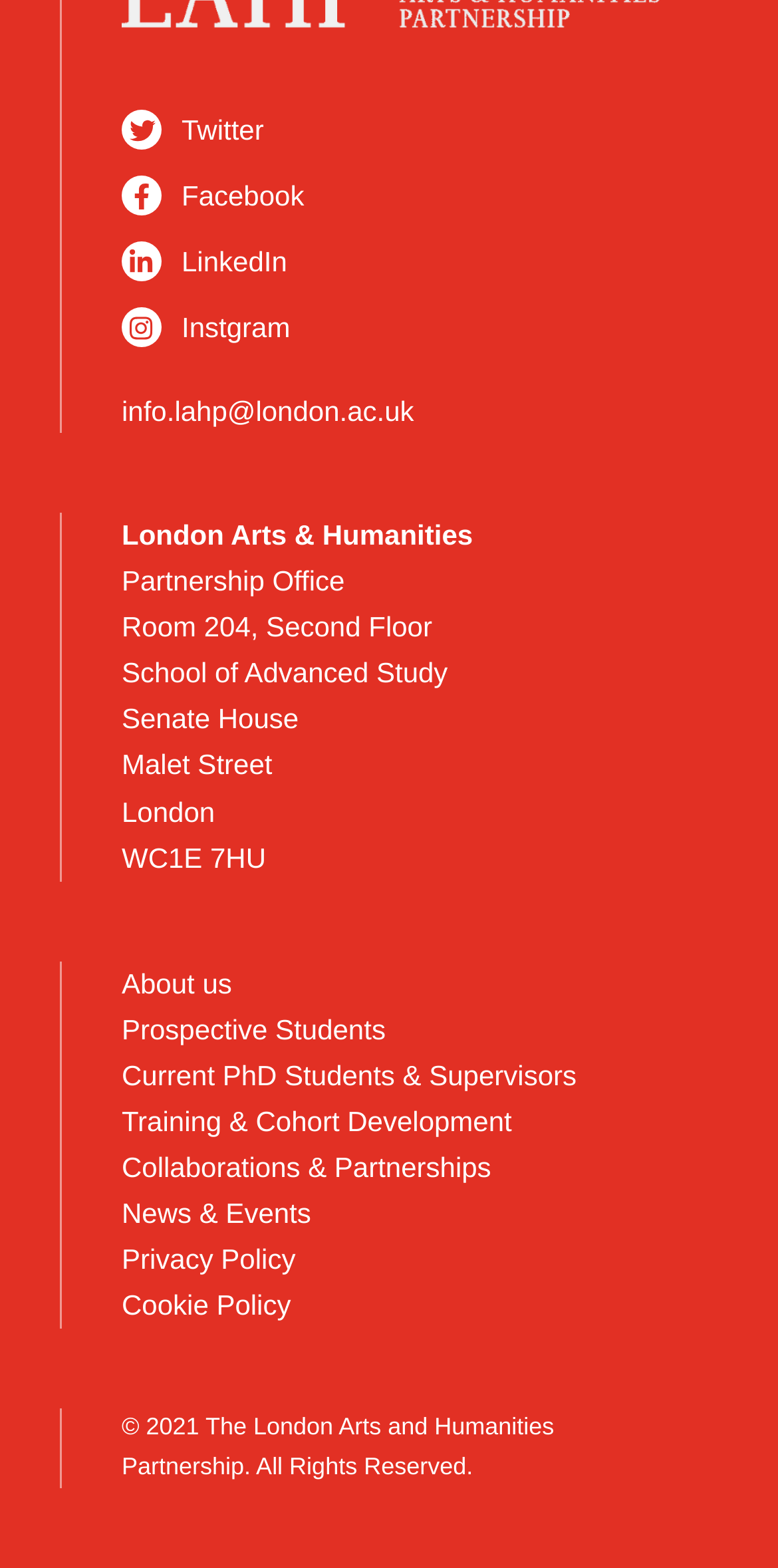Please pinpoint the bounding box coordinates for the region I should click to adhere to this instruction: "visit Twitter".

[0.156, 0.068, 0.532, 0.098]